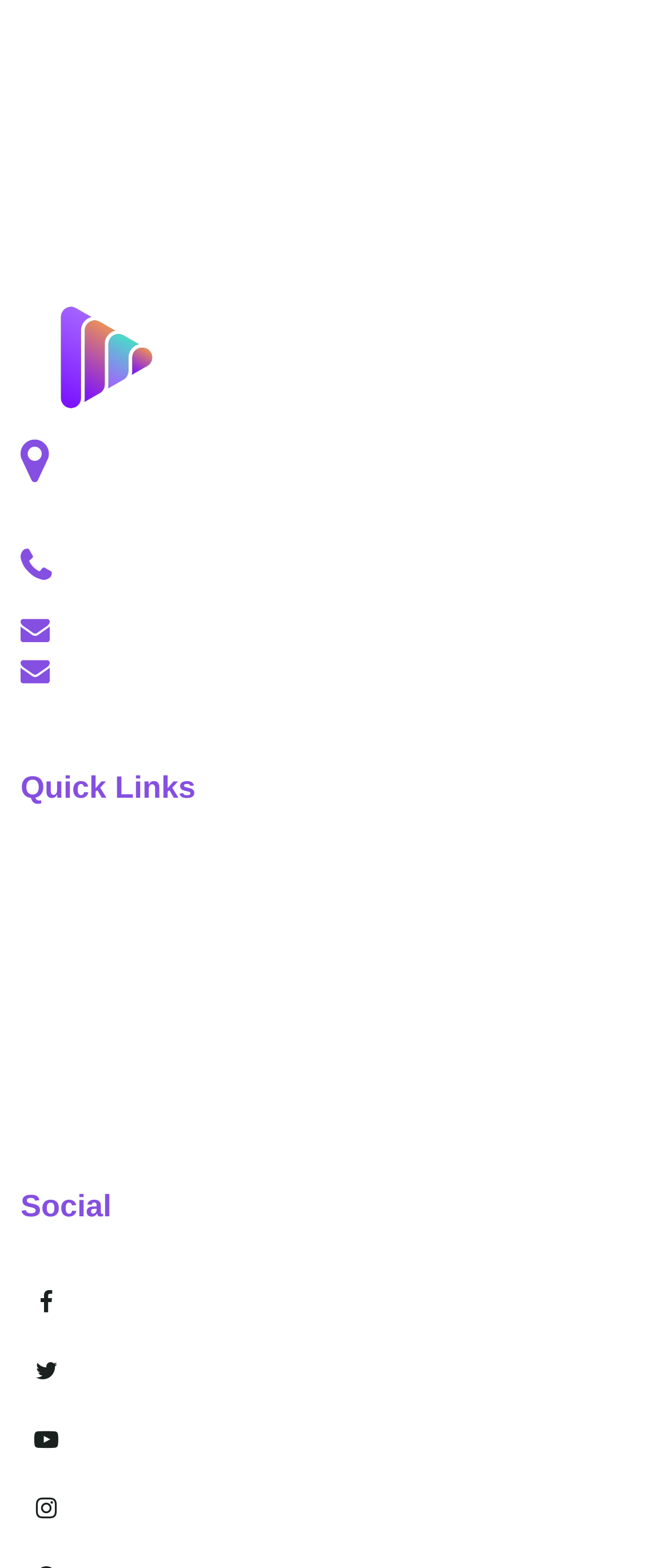Determine the bounding box coordinates for the area that needs to be clicked to fulfill this task: "contact via email". The coordinates must be given as four float numbers between 0 and 1, i.e., [left, top, right, bottom].

[0.113, 0.389, 0.47, 0.407]